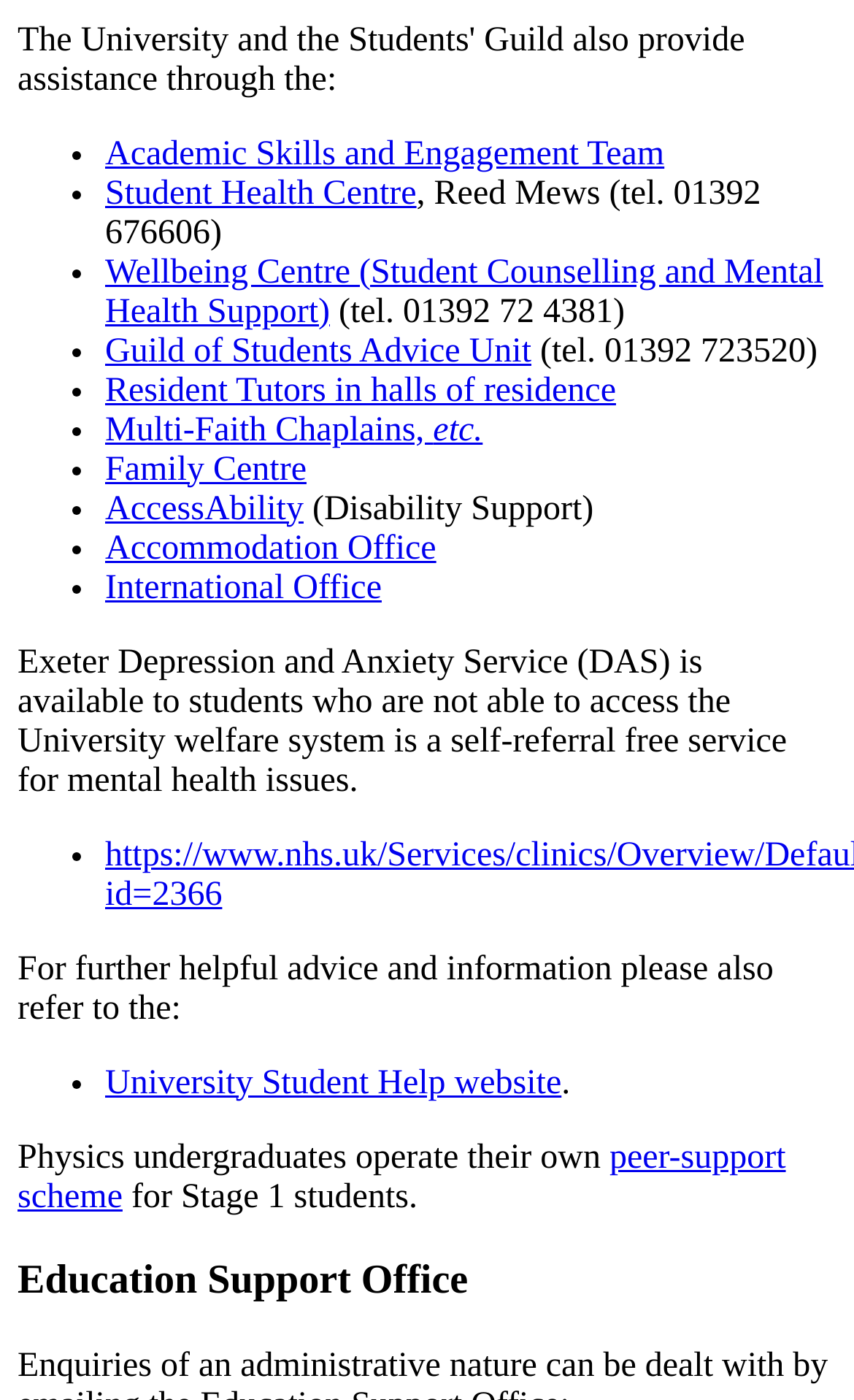Identify the bounding box coordinates of the clickable section necessary to follow the following instruction: "Access the University Student Help website". The coordinates should be presented as four float numbers from 0 to 1, i.e., [left, top, right, bottom].

[0.123, 0.76, 0.657, 0.786]